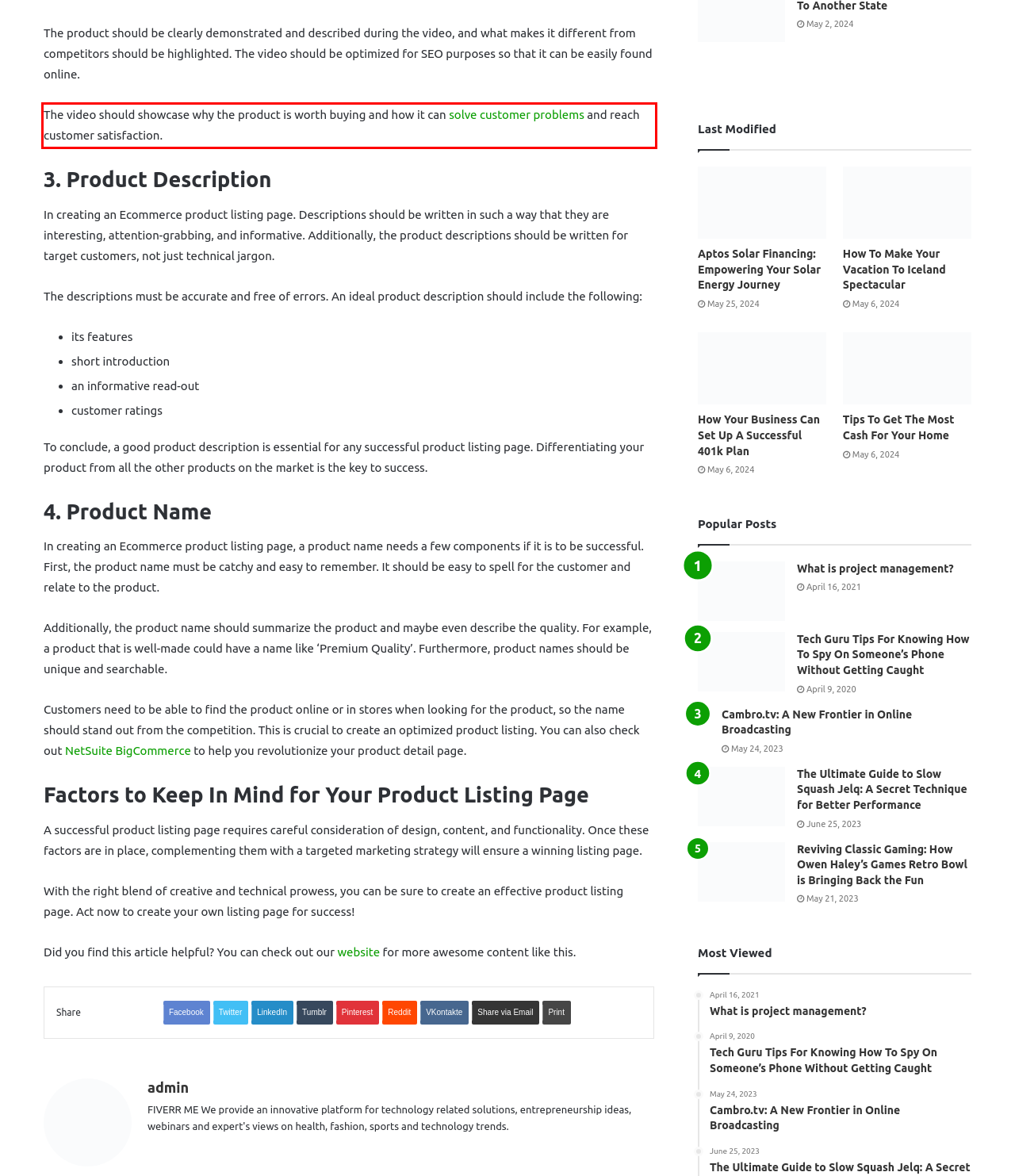Identify the text inside the red bounding box in the provided webpage screenshot and transcribe it.

The video should showcase why the product is worth buying and how it can solve customer problems and reach customer satisfaction.